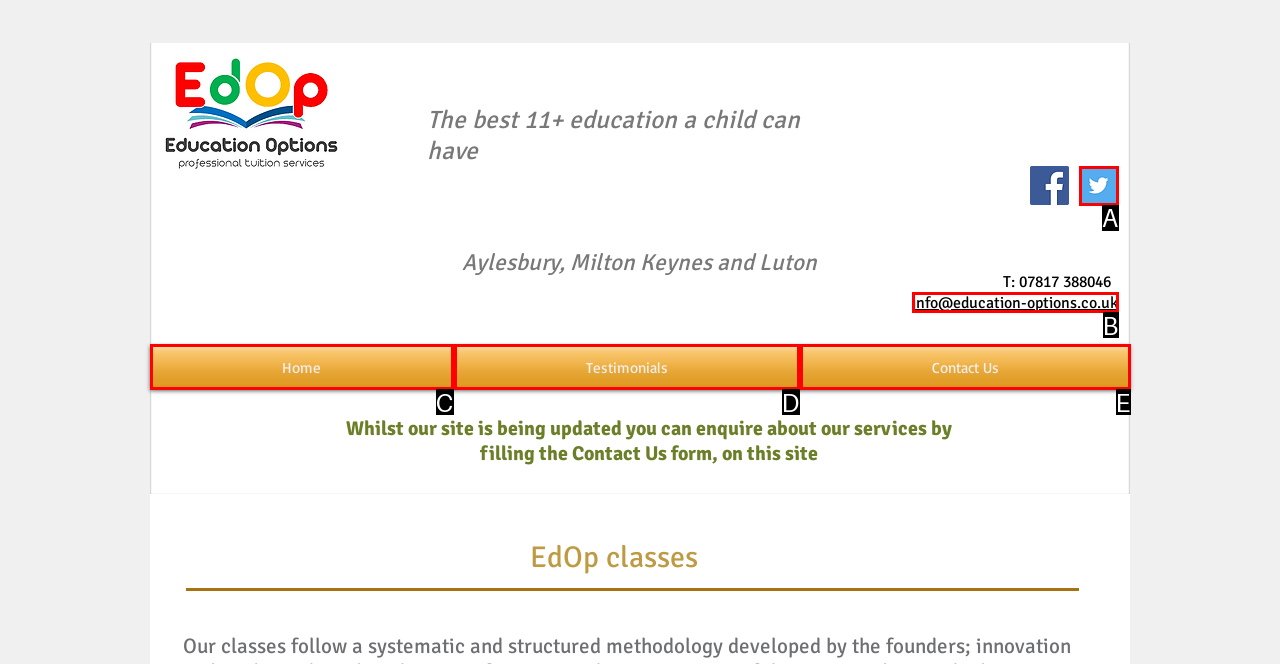Which option corresponds to the following element description: Contact Us?
Please provide the letter of the correct choice.

E